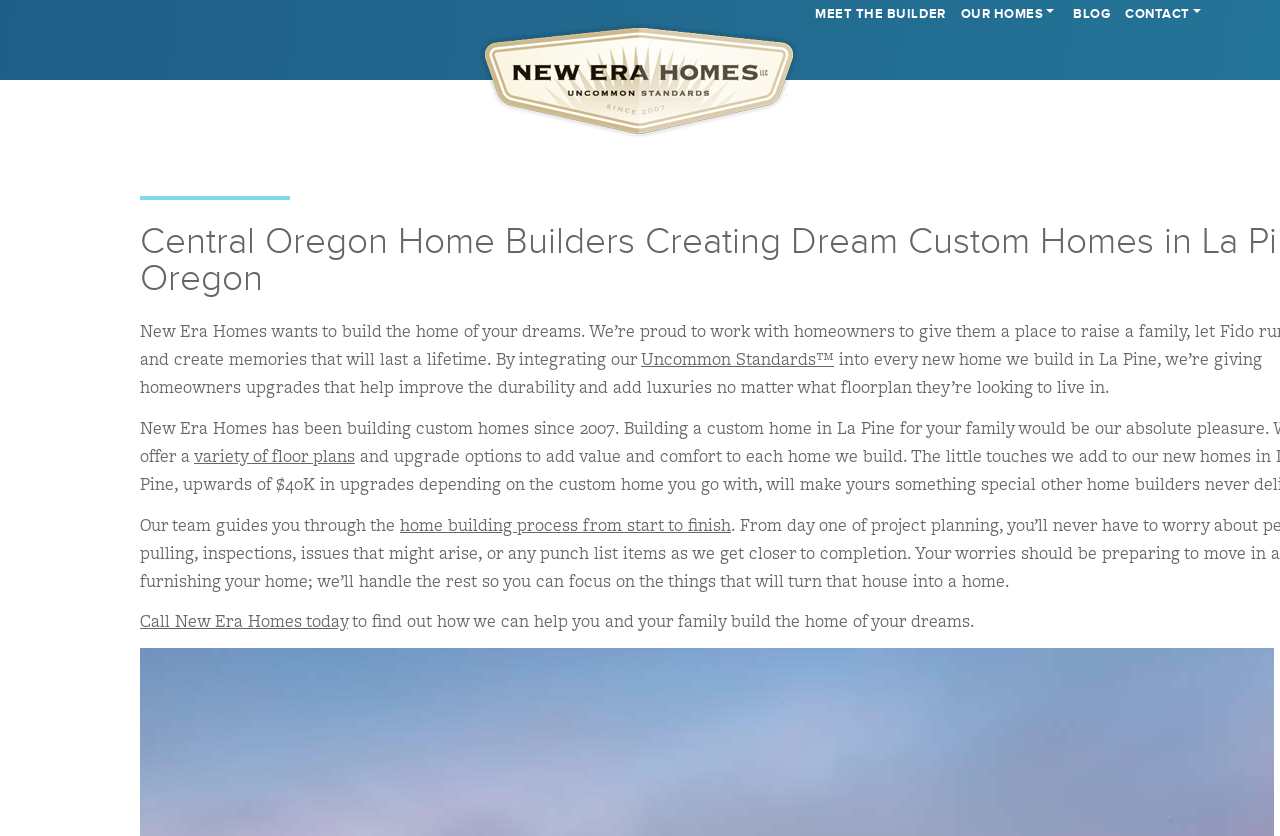Write an extensive caption that covers every aspect of the webpage.

The webpage is about New Era Homes, a custom home builder in La Pine, Oregon. At the top, there is a header section with a company name "New Era homes" on the left and a navigation menu on the right, consisting of five links: "MEET THE BUILDER", "OUR HOMES", "BLOG", and "CONTACT". 

Below the header, there is a brief introduction to the company's philosophy, stating that they incorporate "Uncommon Standards" into every new home they build, which includes upgrades that improve durability and add luxuries. This text is positioned in the middle of the page, spanning almost the entire width.

To the left of the introduction, there is a link to explore a "variety of floor plans". Below the introduction, there is a section describing the home building process, where the company's team guides clients from start to finish. This section is accompanied by a call-to-action link, "Call New Era Homes today", which is positioned on the left, with a brief description of the company's goal to help clients build their dream home.

There is a phone number, (541) 330 5463, mentioned in the meta description, but it is not explicitly displayed on the webpage.